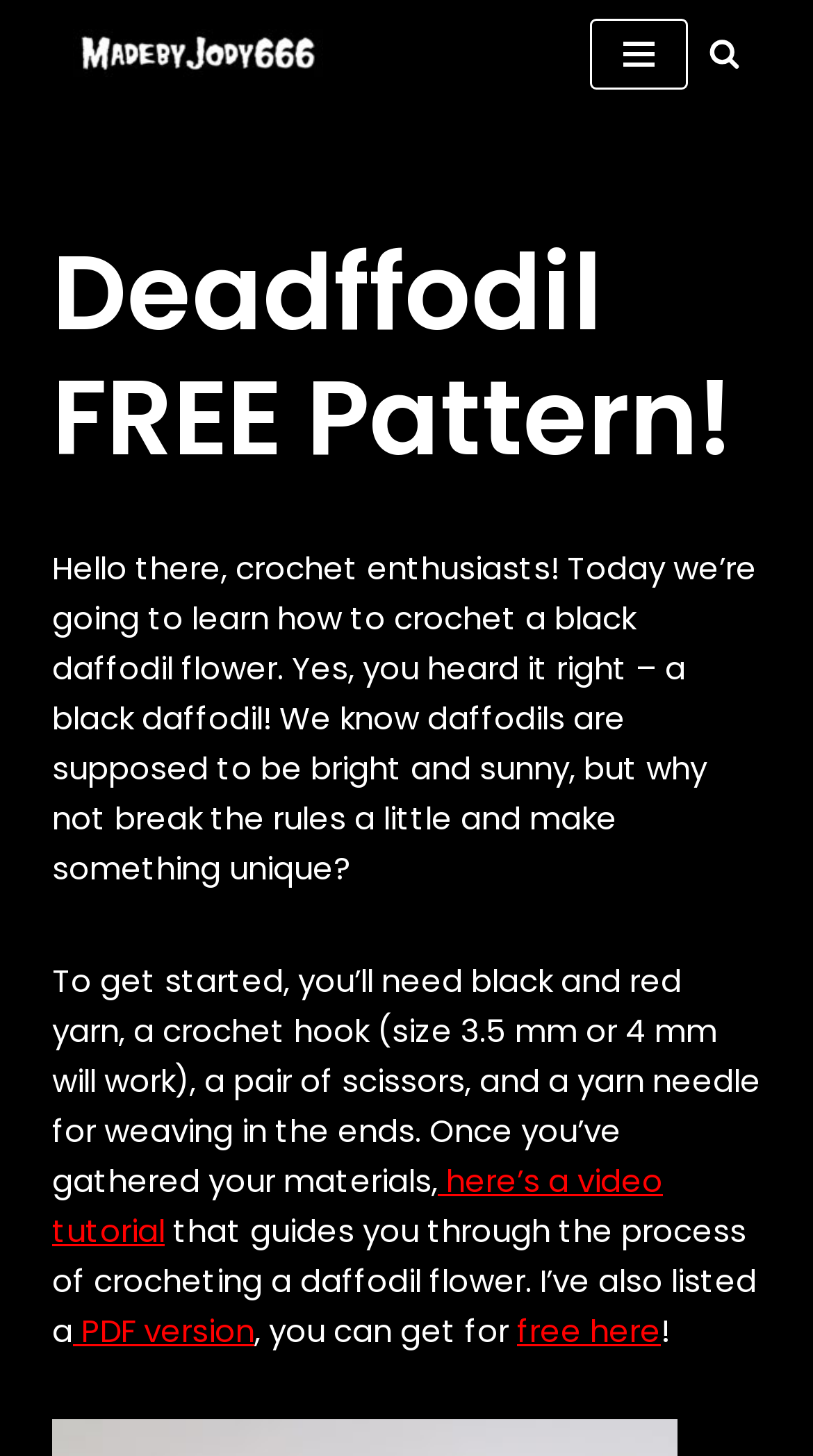Using the webpage screenshot and the element description free here, determine the bounding box coordinates. Specify the coordinates in the format (top-left x, top-left y, bottom-right x, bottom-right y) with values ranging from 0 to 1.

[0.636, 0.899, 0.813, 0.929]